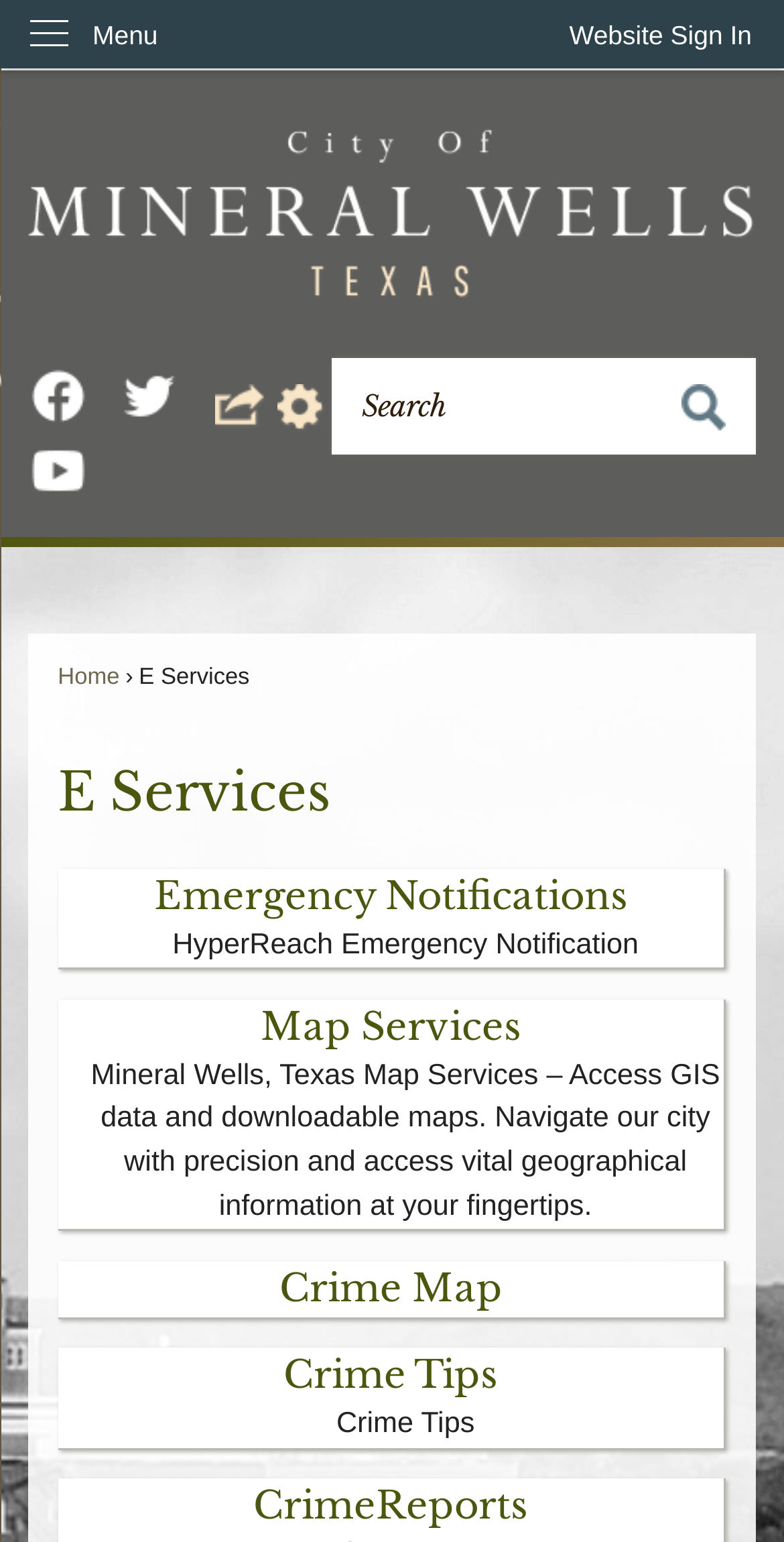Could you determine the bounding box coordinates of the clickable element to complete the instruction: "Go to the home page"? Provide the coordinates as four float numbers between 0 and 1, i.e., [left, top, right, bottom].

[0.037, 0.083, 0.963, 0.195]